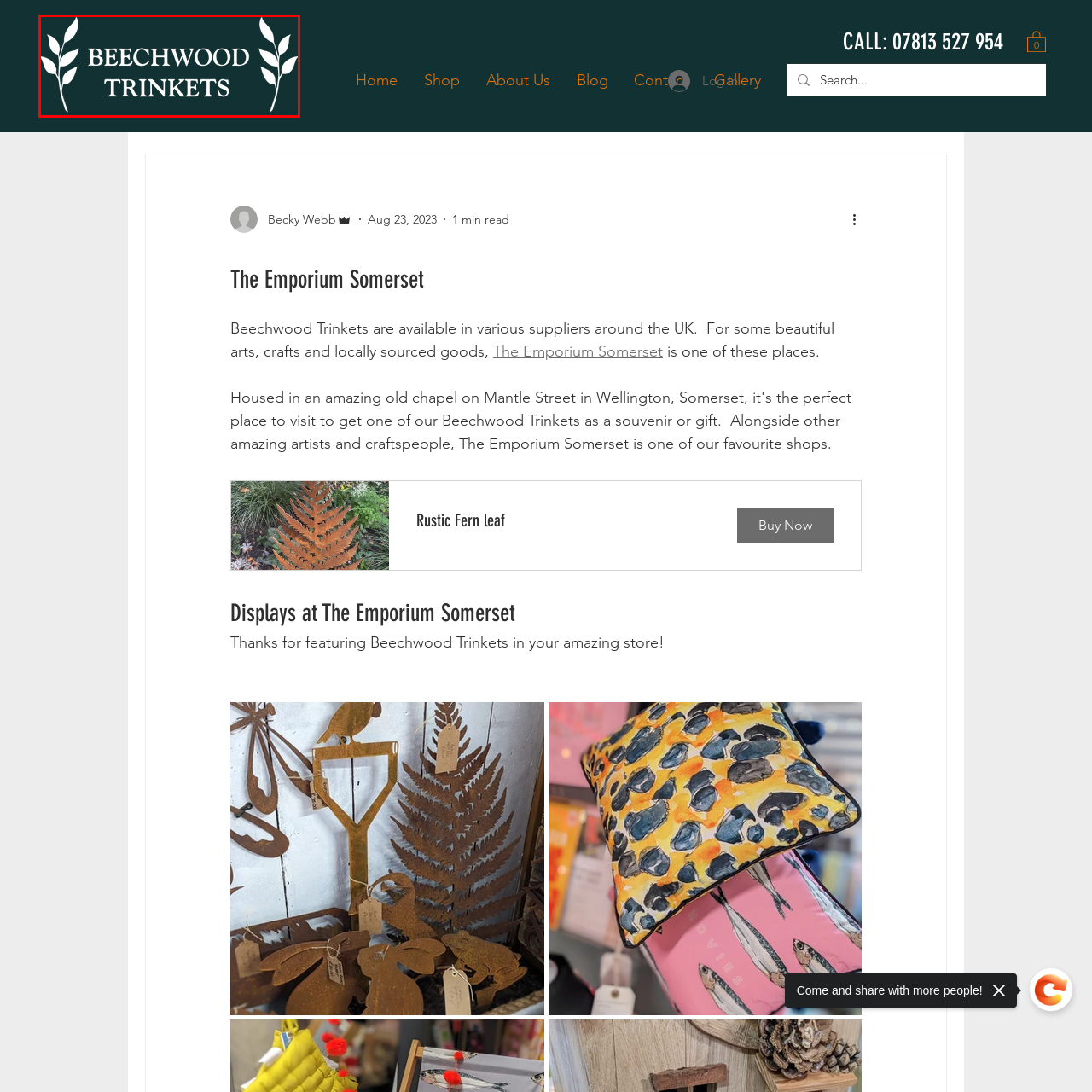Create a detailed description of the image enclosed by the red bounding box.

The image features the logo for "Beechwood Trinkets," prominently displayed in a sophisticated font. The text "BEECHWOOD TRINKETS" is white, set against a deep green background, giving it a classy and elegant appearance. Flanking the text are stylized leaf motifs that enhance the design, suggesting a connection to nature and handmade artistry. This logo represents a brand that emphasizes unique and locally sourced goods, aligning with its presence in the charming context of The Emporium Somerset, which showcases various arts and crafts.